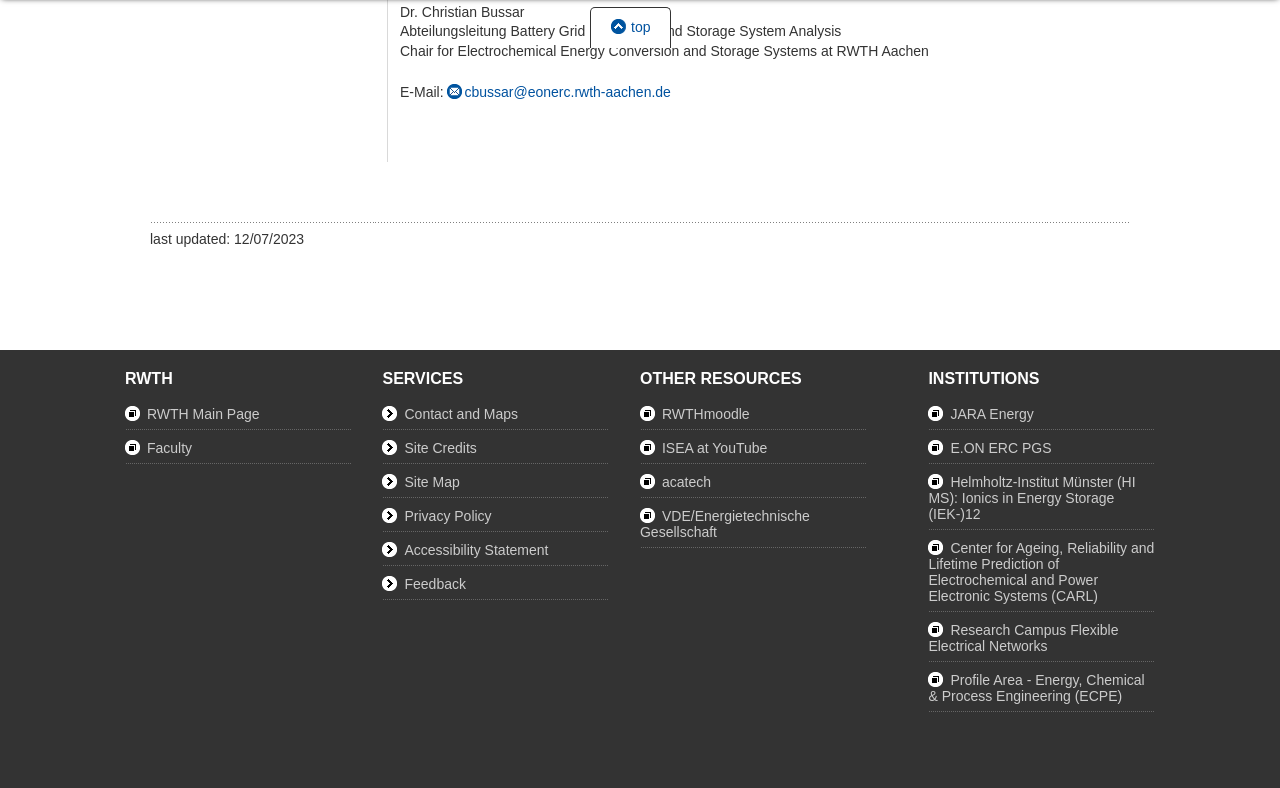Please locate the bounding box coordinates of the element that needs to be clicked to achieve the following instruction: "View Dr. Christian Bussar's email". The coordinates should be four float numbers between 0 and 1, i.e., [left, top, right, bottom].

[0.35, 0.106, 0.524, 0.126]